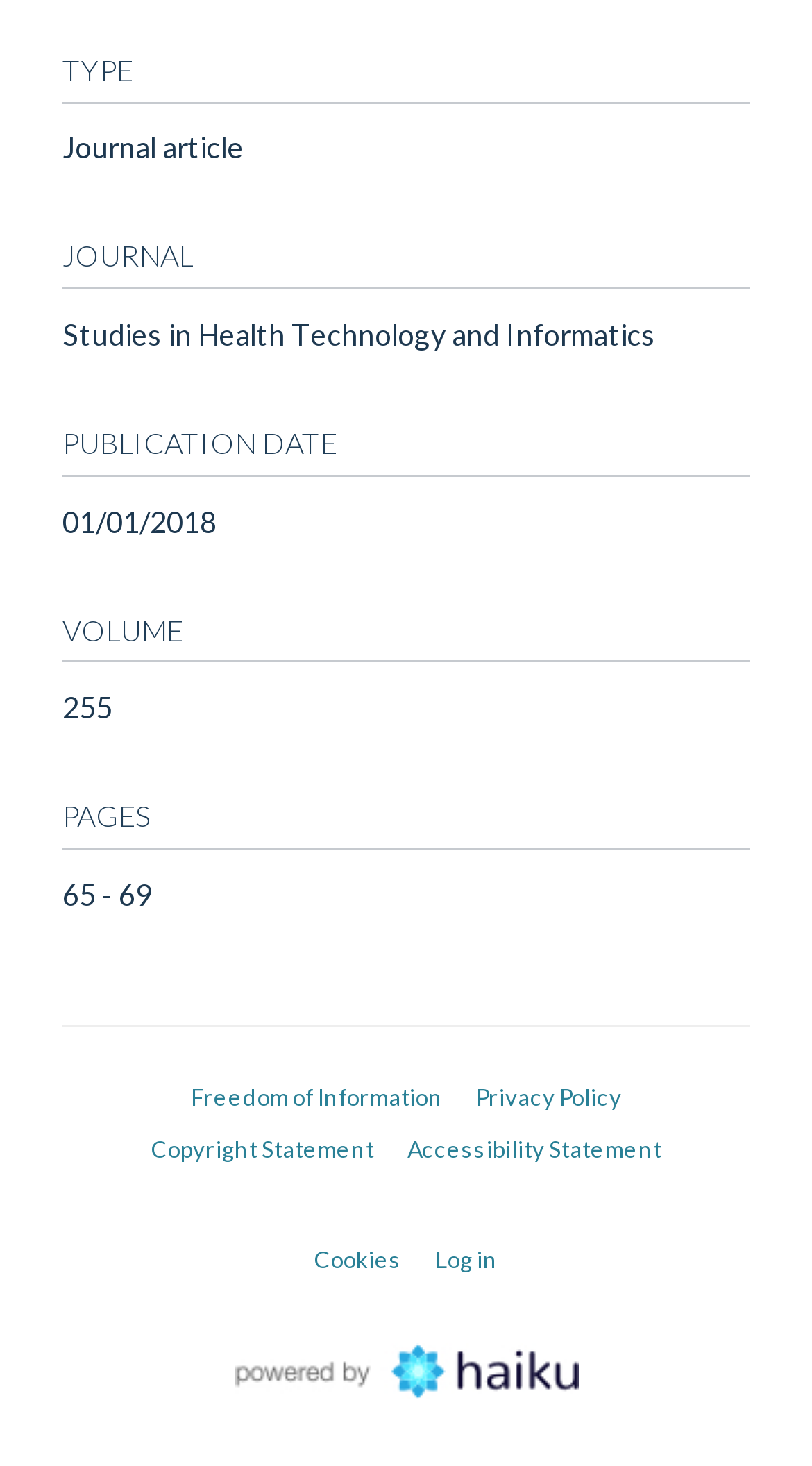By analyzing the image, answer the following question with a detailed response: How many links are there in the footer section?

I found the links in the footer section by looking at the 'contentinfo' element and its child elements, which include 5 links: 'Freedom of Information', 'Privacy Policy', 'Copyright Statement', 'Accessibility Statement', and 'Cookies'.